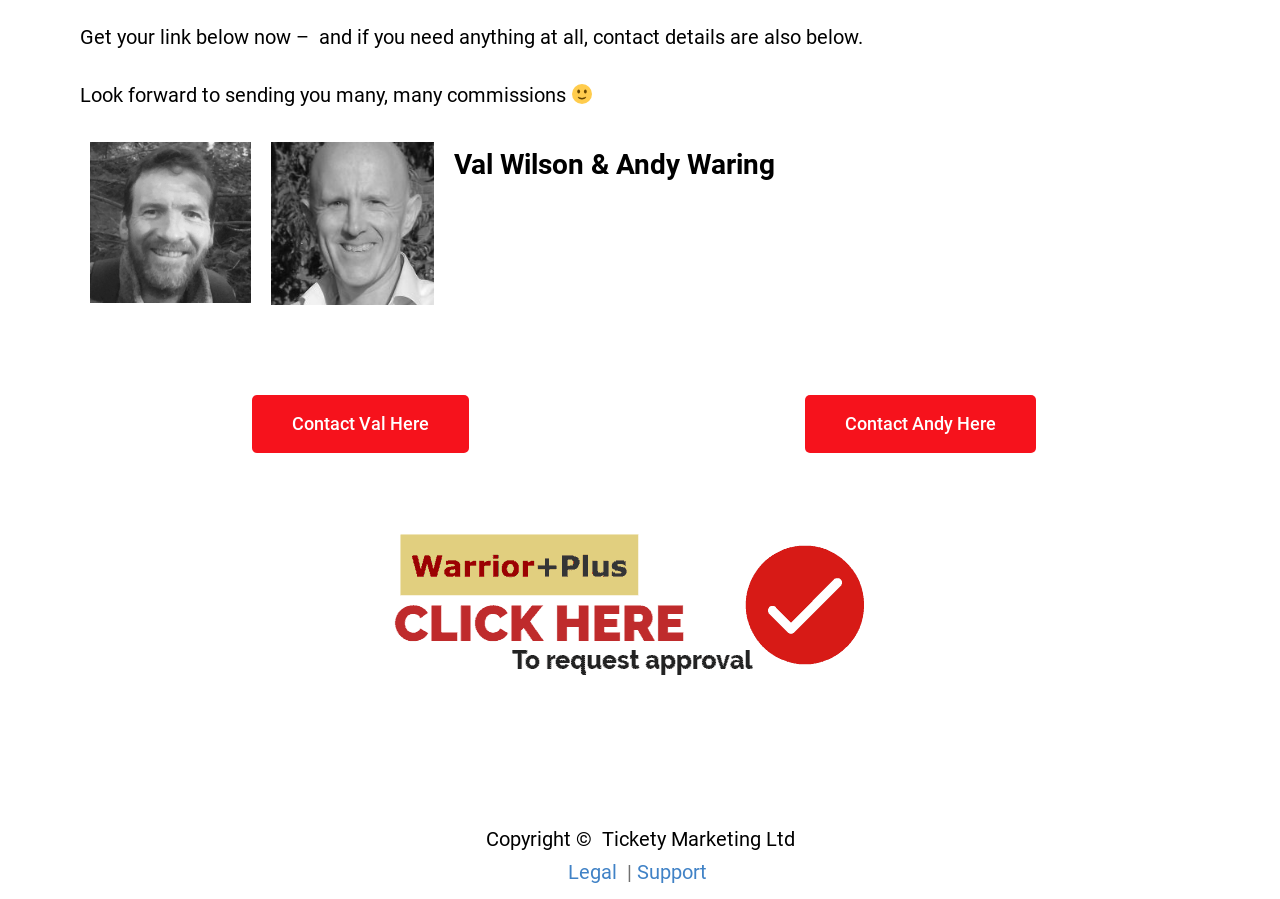What is the facial expression of the emoji?
Using the visual information, respond with a single word or phrase.

Smiling